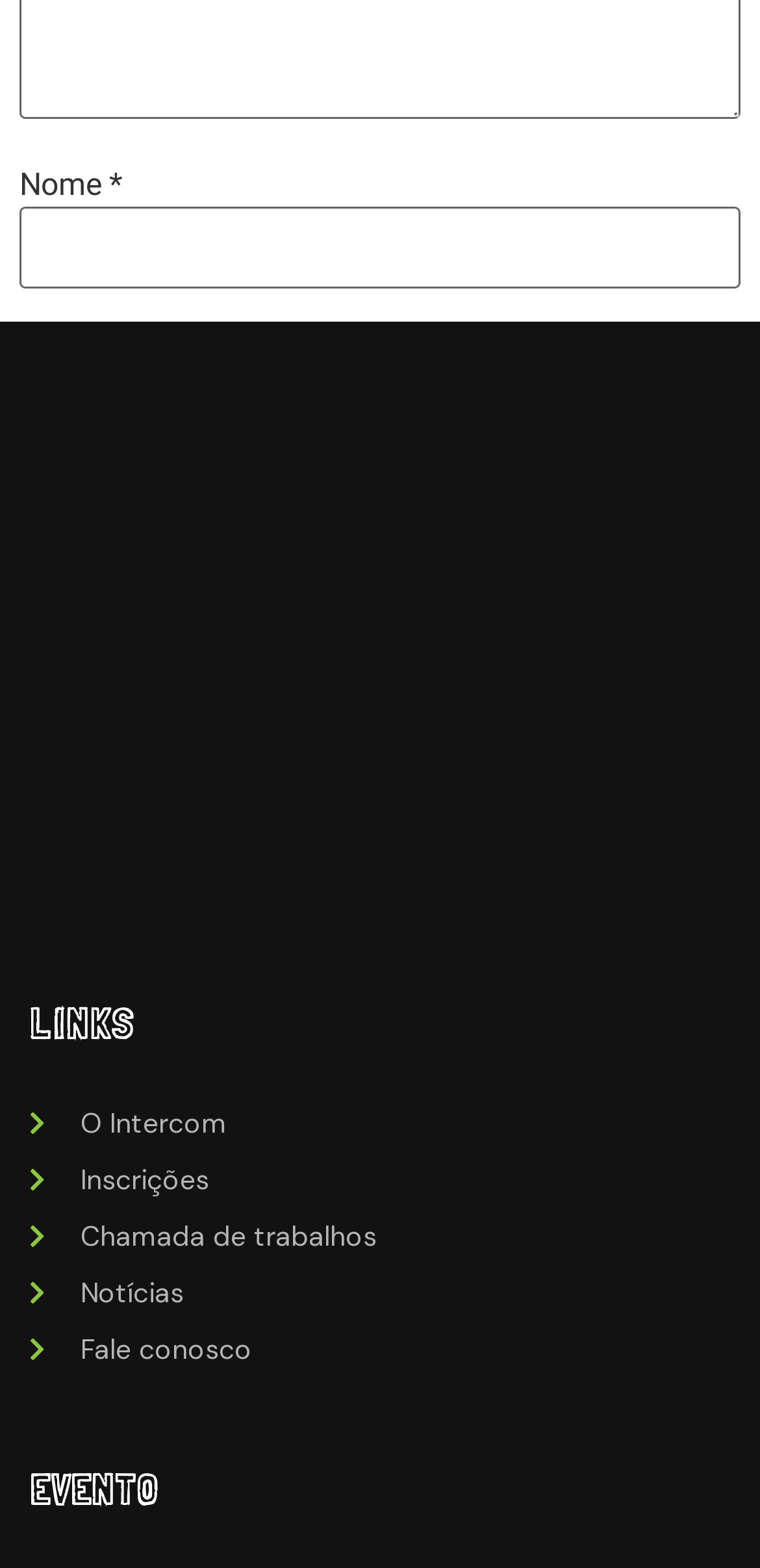Please specify the bounding box coordinates of the region to click in order to perform the following instruction: "Click Publicar comentário".

[0.026, 0.489, 0.477, 0.542]